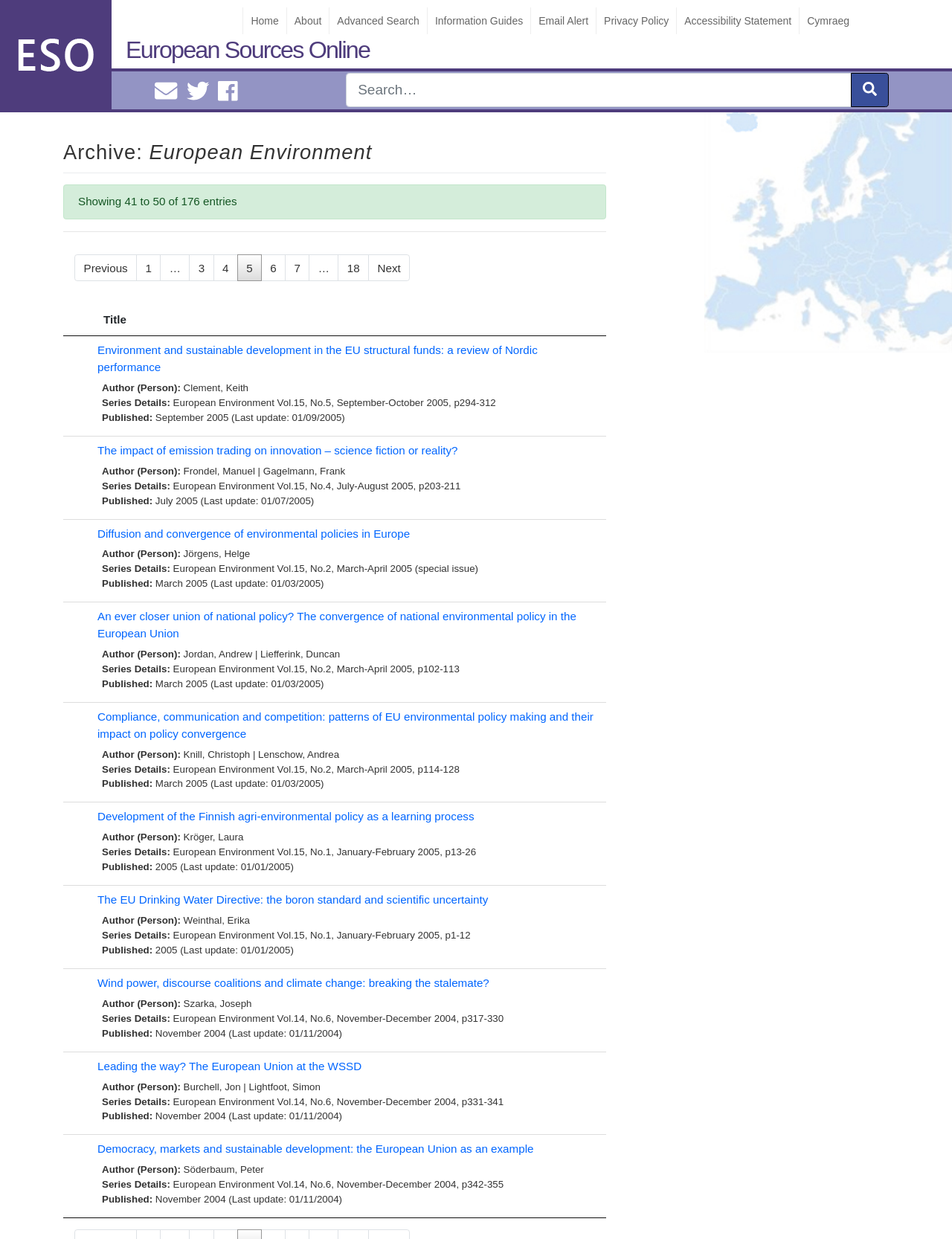How many pages are there in total?
Carefully analyze the image and provide a thorough answer to the question.

The total number of pages can be determined by looking at the navigation links at the top of the page, where it says '18' as the last page number.